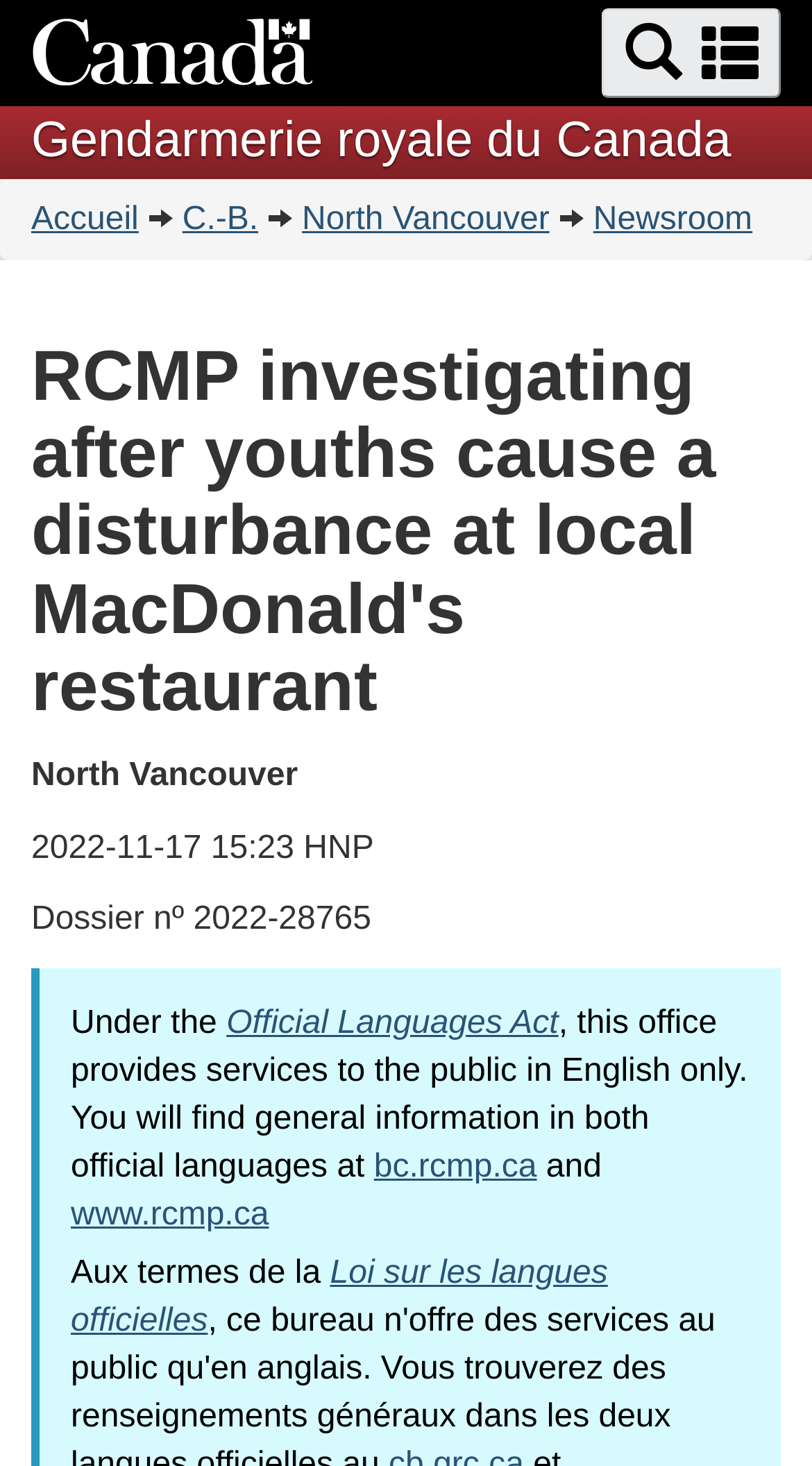What is the name of the local restaurant involved in the incident?
Please interpret the details in the image and answer the question thoroughly.

I found the name of the local restaurant involved in the incident by reading the main heading of the webpage which says 'RCMP investigating after youths cause a disturbance at local MacDonald's restaurant'.